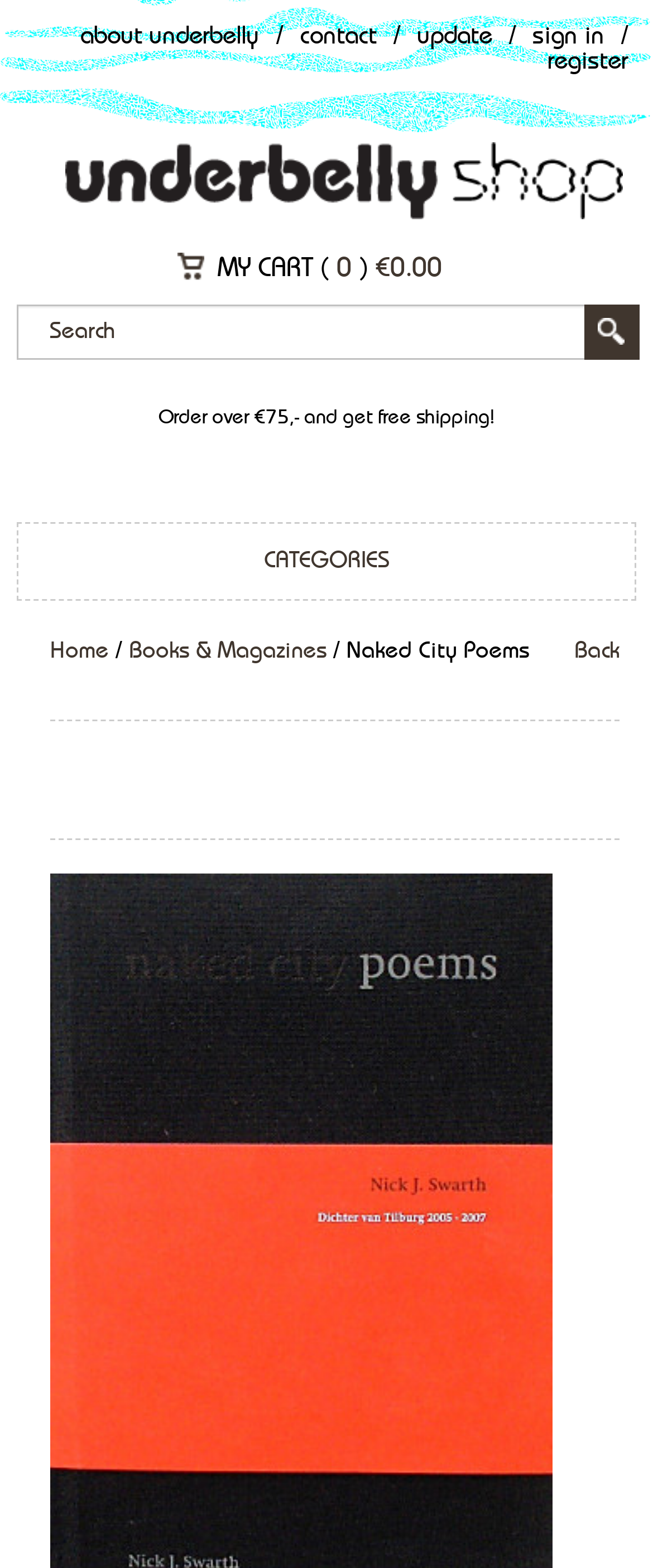Determine the bounding box coordinates of the region to click in order to accomplish the following instruction: "Read about Hindenburg Disaster". Provide the coordinates as four float numbers between 0 and 1, specifically [left, top, right, bottom].

None